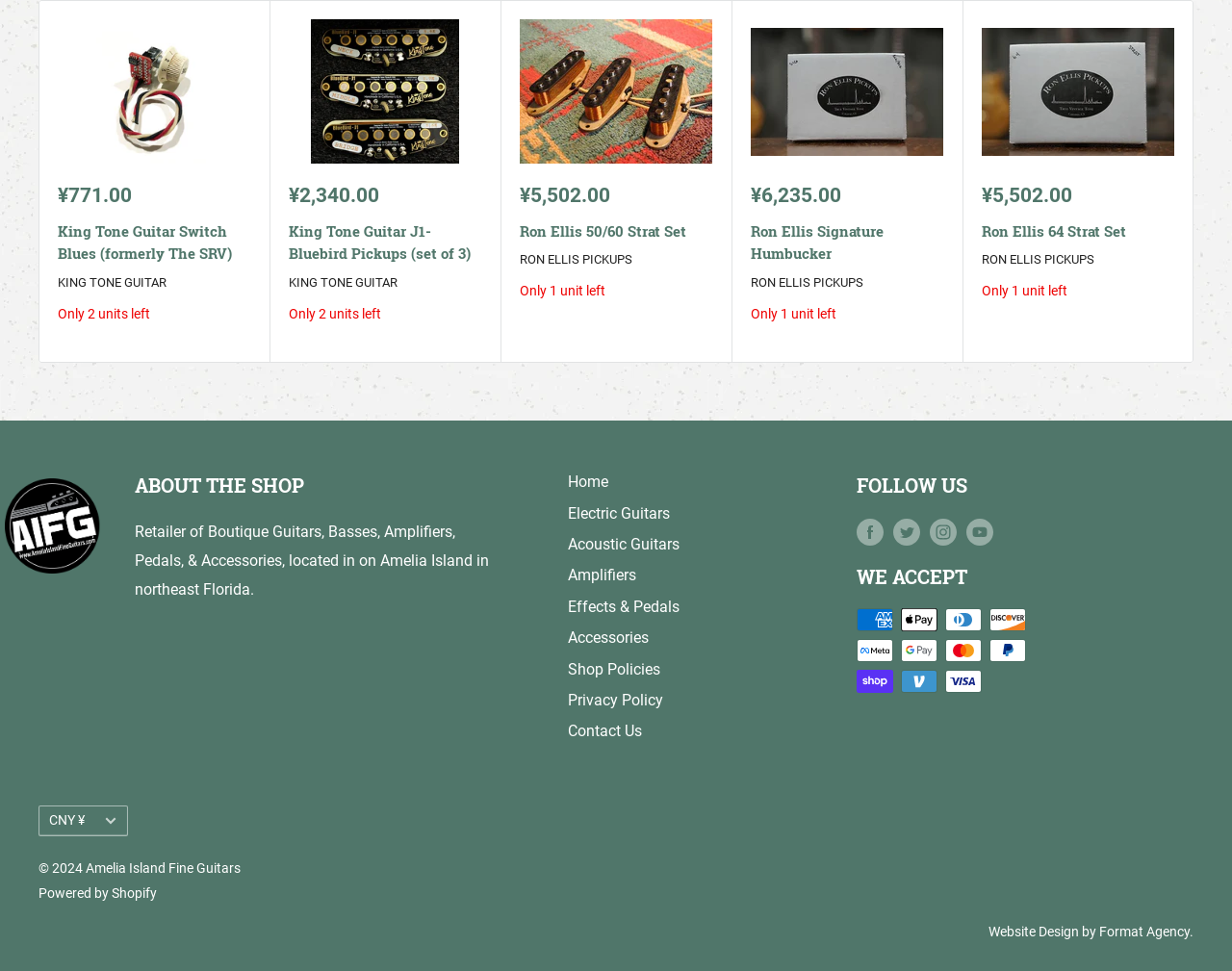Using the elements shown in the image, answer the question comprehensively: What is the price of Ron Ellis 64 Strat Set?

I found the price of Ron Ellis 64 Strat Set by looking at the 'Sale price' label next to the product image, which shows the price as ¥5,502.00.